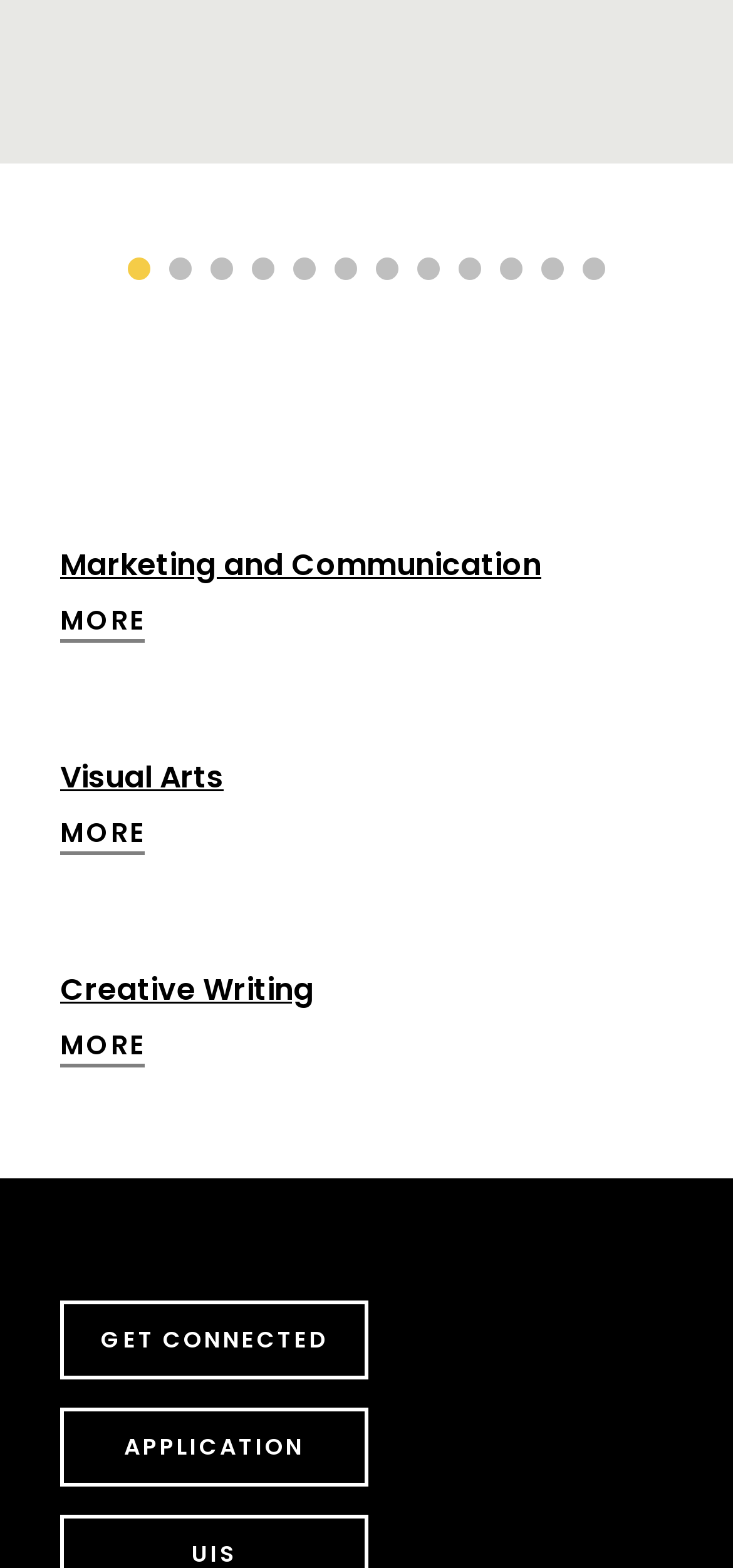Calculate the bounding box coordinates of the UI element given the description: "9".

[0.615, 0.161, 0.667, 0.185]